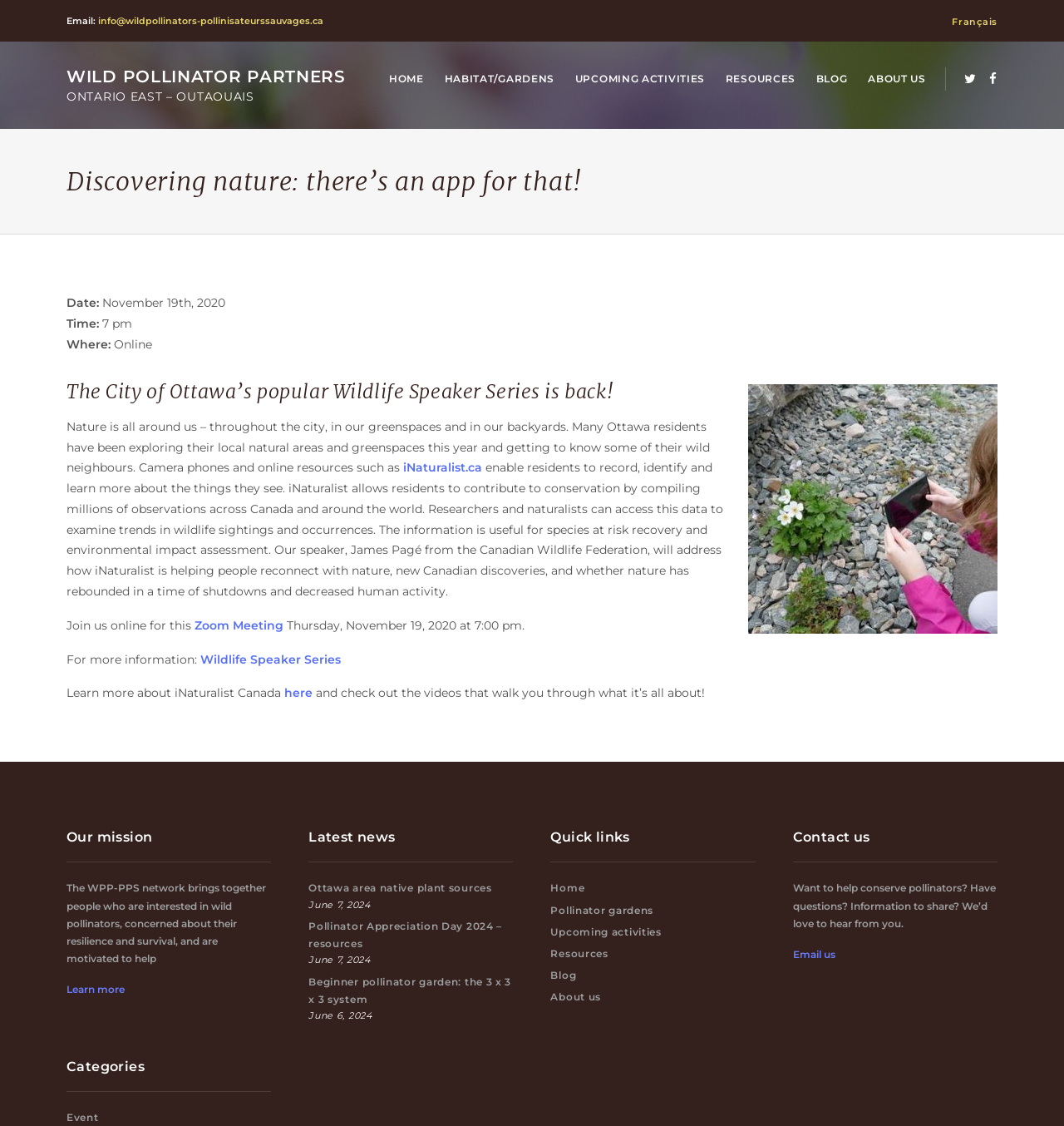Bounding box coordinates must be specified in the format (top-left x, top-left y, bottom-right x, bottom-right y). All values should be floating point numbers between 0 and 1. What are the bounding box coordinates of the UI element described as: Wildlife Speaker Series

[0.188, 0.579, 0.32, 0.592]